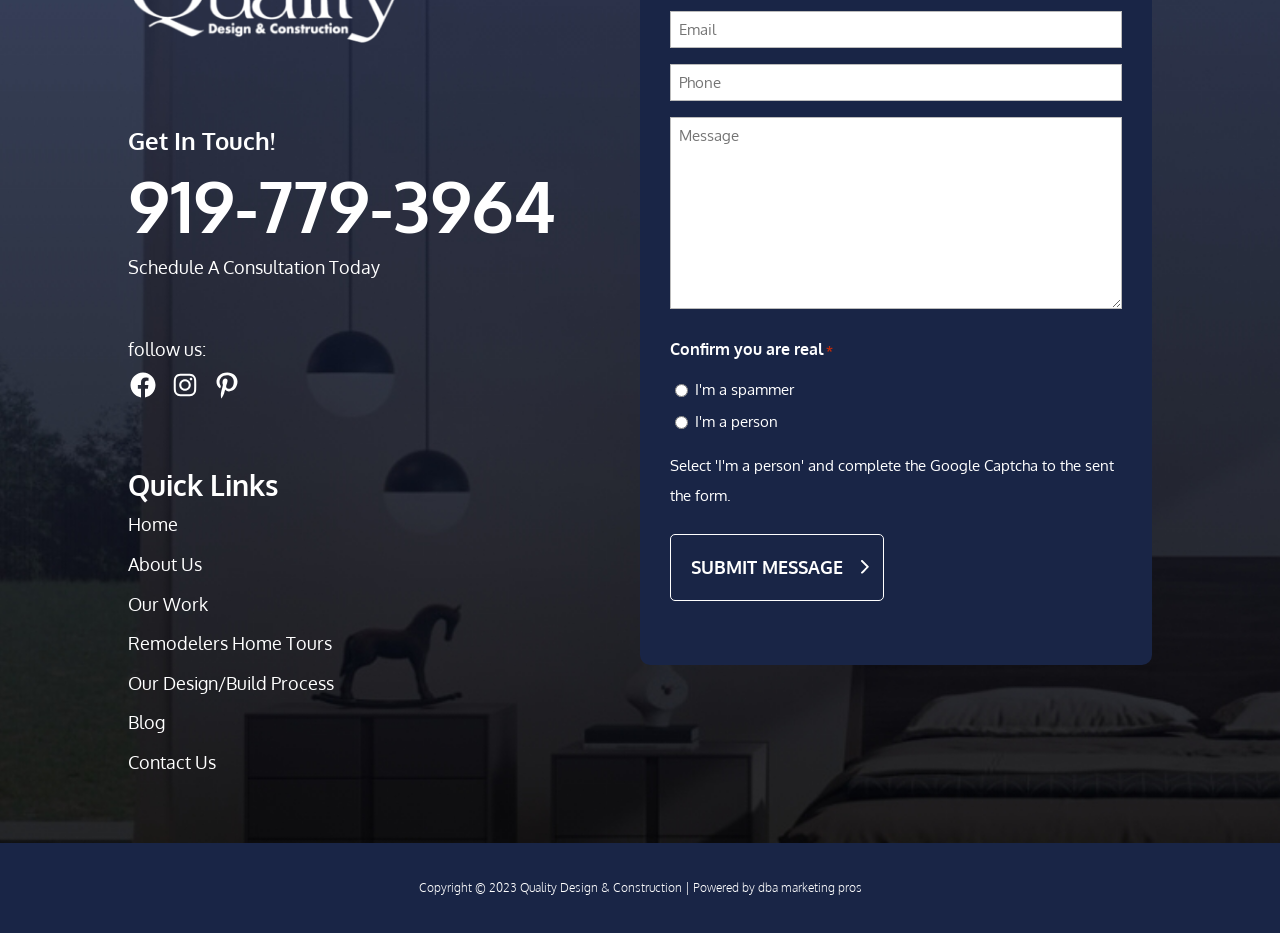Find the bounding box coordinates of the area to click in order to follow the instruction: "Follow us on Facebook".

[0.1, 0.396, 0.123, 0.428]